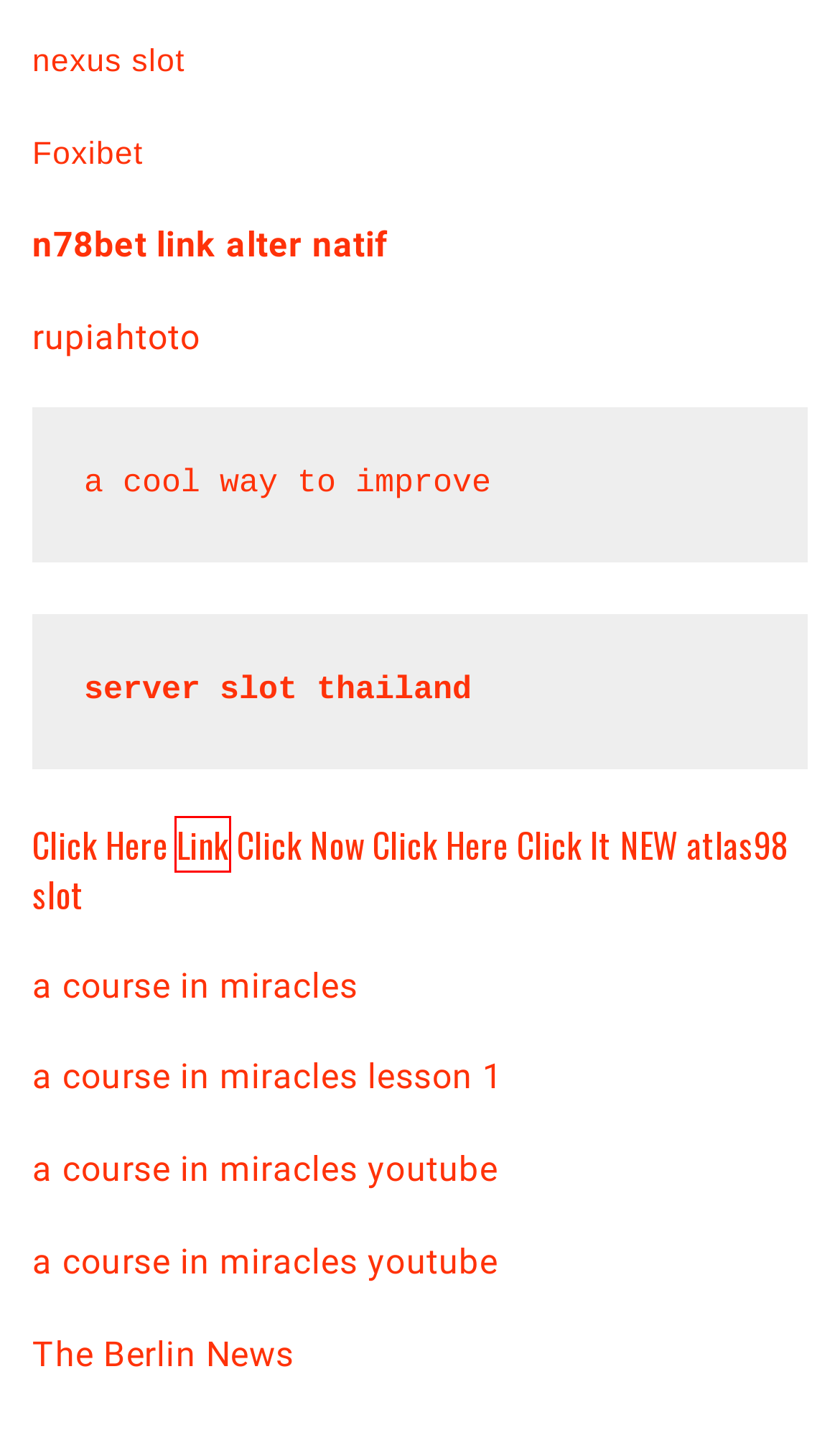Examine the screenshot of the webpage, noting the red bounding box around a UI element. Pick the webpage description that best matches the new page after the element in the red bounding box is clicked. Here are the candidates:
A. Iron orr fitness
B. The Berlin News - Eilmeldungen Und Aktuelle Schlagzeilen
C. Slot Thailand: Link Slot Thailand Server Super Gacor Asli No 1 Login Disini
D. Foxibet | Slot online Gacor hari ini & Slot88 Online maxwin
E. Personal Fitness Trainer: Your Path to a Healthier You - GBOB
F. vsFilt: a tool to improve virtual screening by structural filtration of docking poses
G. Cocopah Casino Hotel & Resort in Yuma, Arizona | Cocopah
H. The Ultimate Guide to Finding Your Perfect Gym Trainer - TheOmniBuzz

A